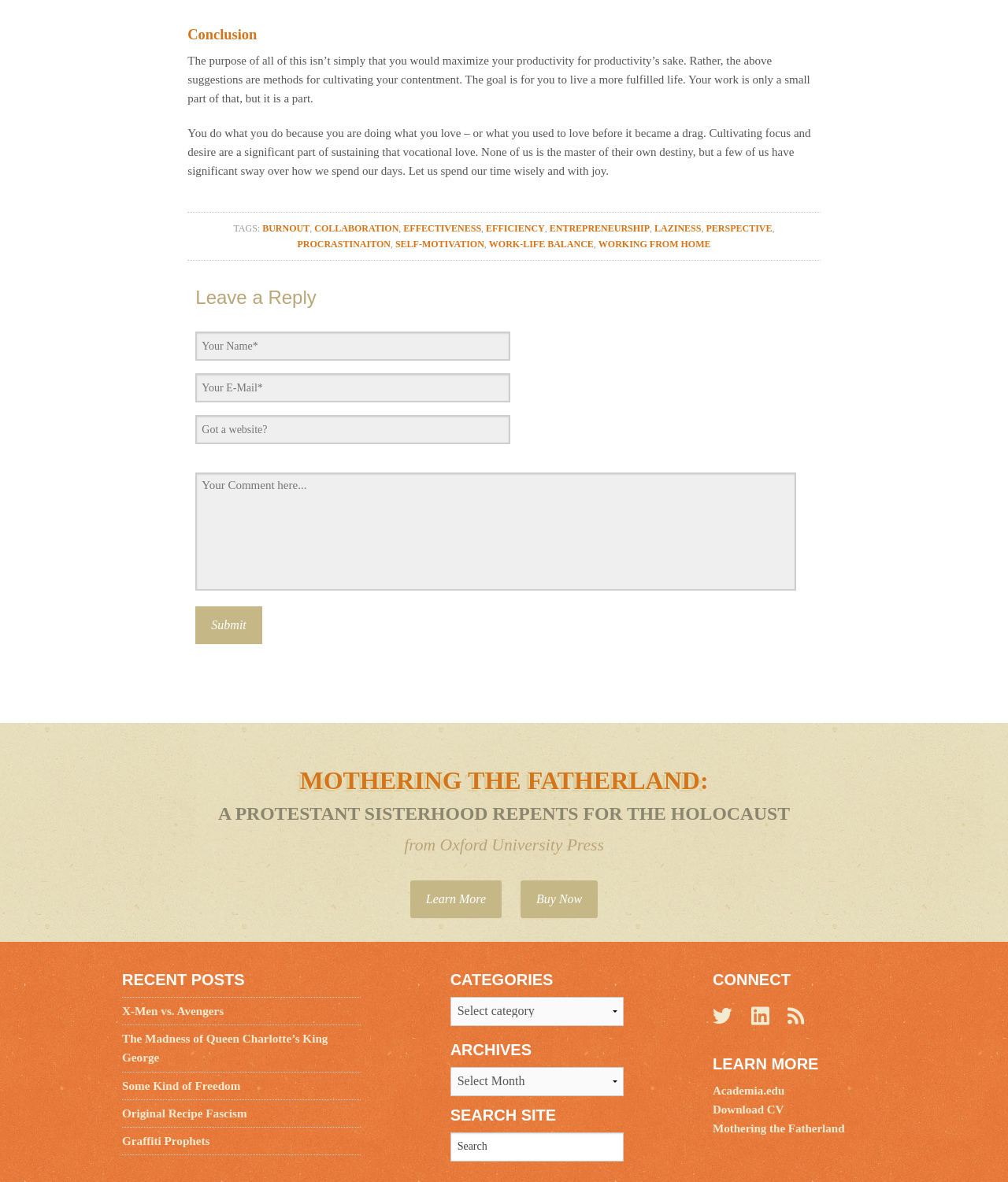Find the bounding box coordinates of the element you need to click on to perform this action: 'Submit a comment'. The coordinates should be represented by four float values between 0 and 1, in the format [left, top, right, bottom].

[0.194, 0.513, 0.26, 0.545]